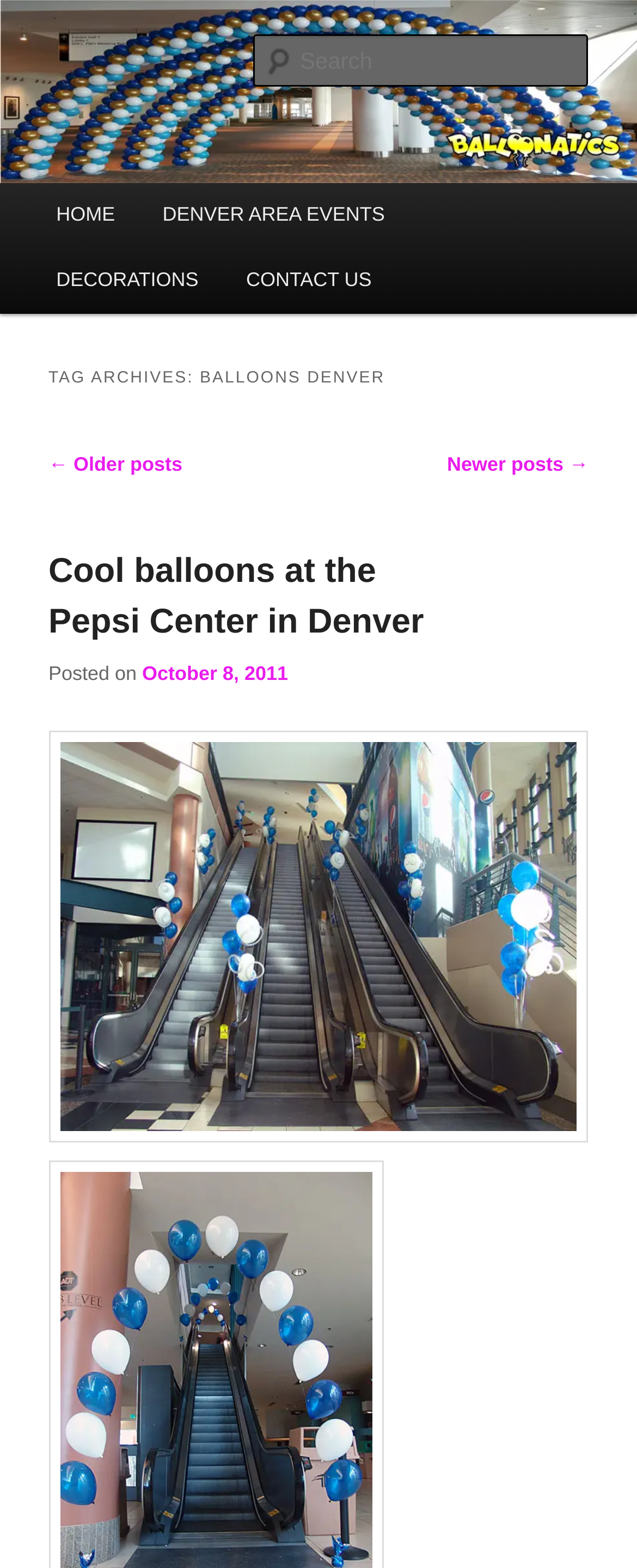What is the purpose of the textbox on the page?
Answer the question with a single word or phrase derived from the image.

Search